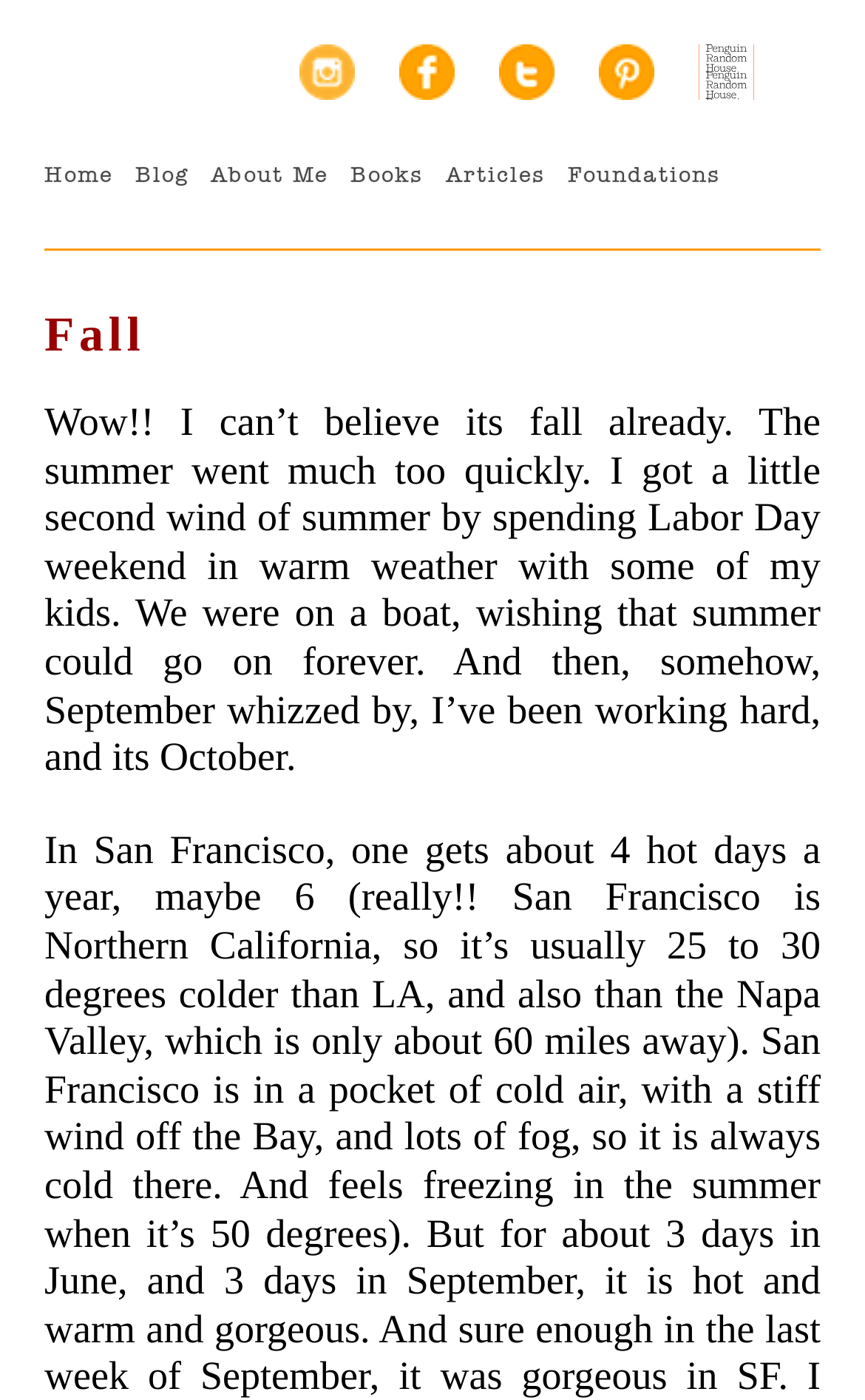Please find the bounding box coordinates of the element that you should click to achieve the following instruction: "visit Instagram". The coordinates should be presented as four float numbers between 0 and 1: [left, top, right, bottom].

[0.346, 0.032, 0.41, 0.071]